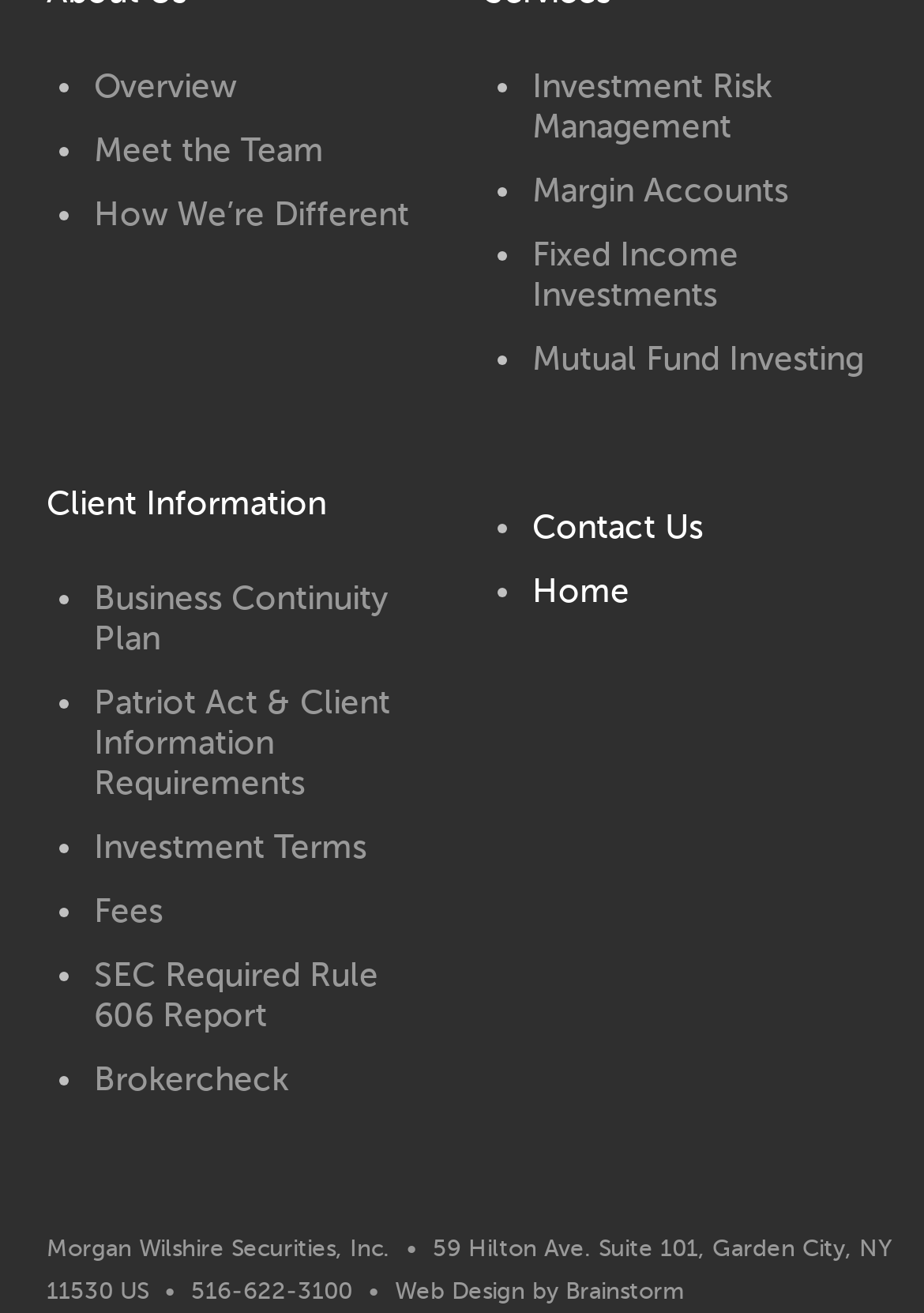How many sections are there in the webpage?
Based on the screenshot, respond with a single word or phrase.

2